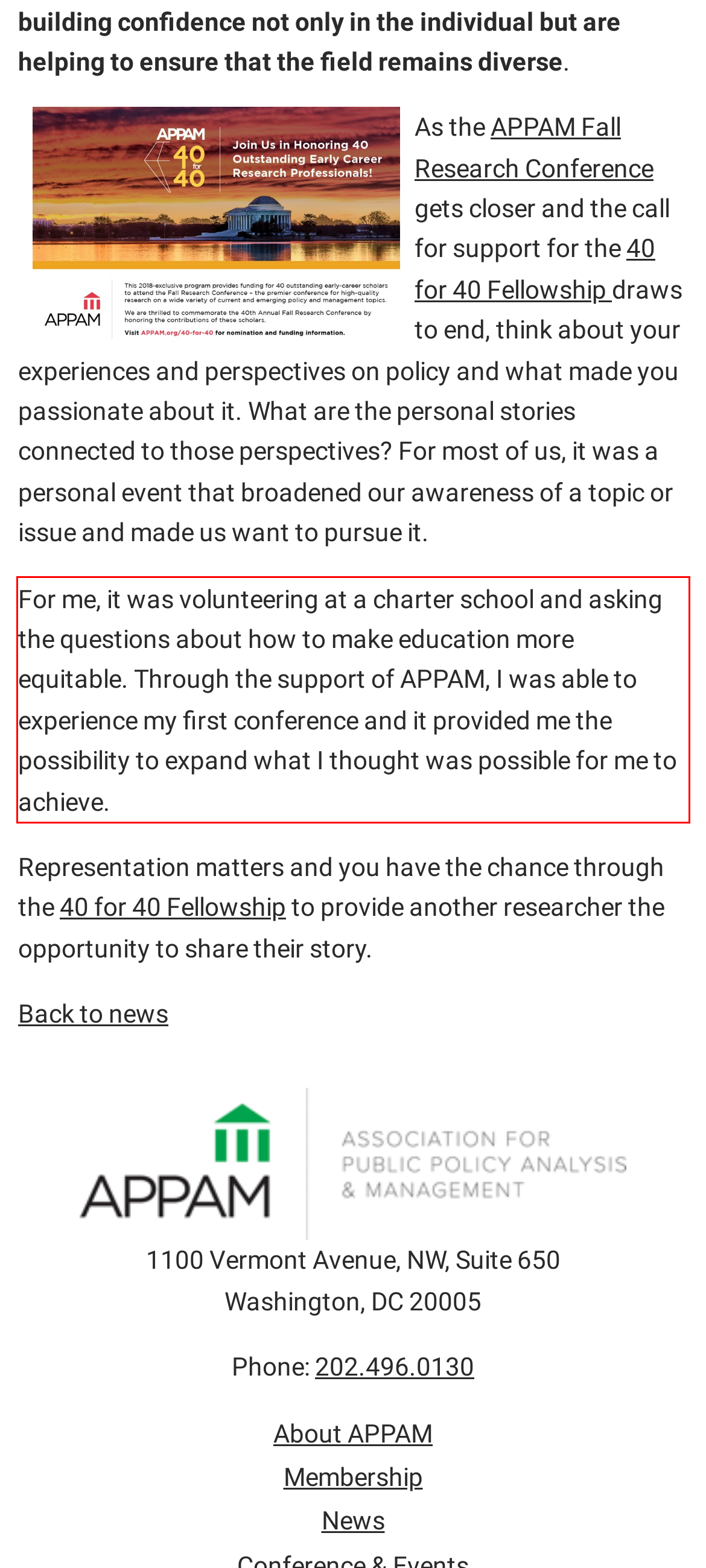There is a UI element on the webpage screenshot marked by a red bounding box. Extract and generate the text content from within this red box.

For me, it was volunteering at a charter school and asking the questions about how to make education more equitable. Through the support of APPAM, I was able to experience my first conference and it provided me the possibility to expand what I thought was possible for me to achieve.